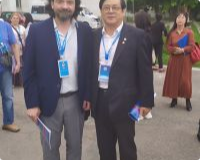What is the atmosphere in the background?
Examine the image and give a concise answer in one word or a short phrase.

Lively